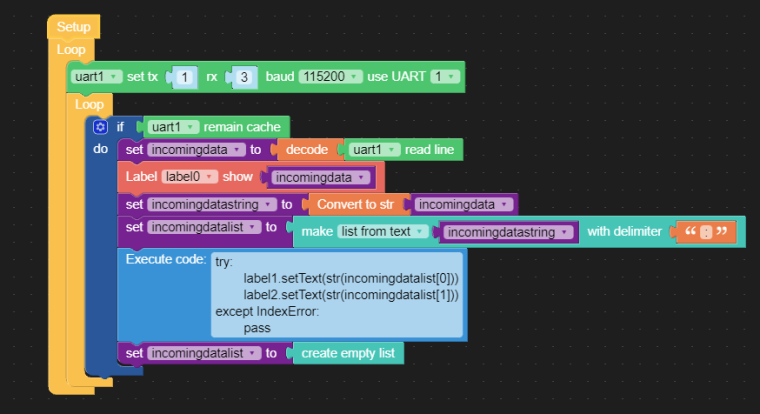Give a one-word or one-phrase response to the question:
What is the function of the 'Loop' block in the code?

To persistently check for incoming data